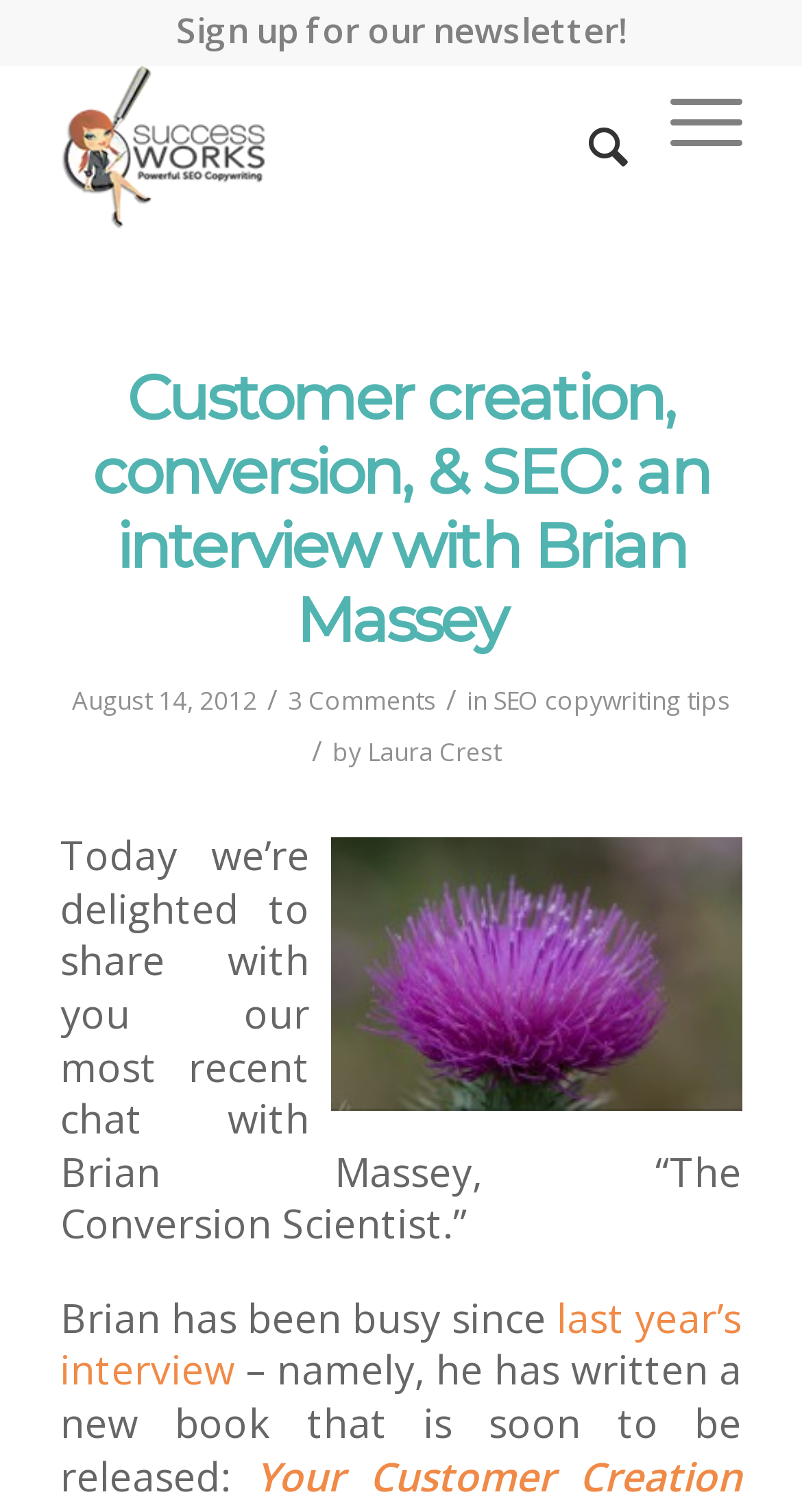Please provide the bounding box coordinate of the region that matches the element description: last year’s interview. Coordinates should be in the format (top-left x, top-left y, bottom-right x, bottom-right y) and all values should be between 0 and 1.

[0.075, 0.853, 0.925, 0.924]